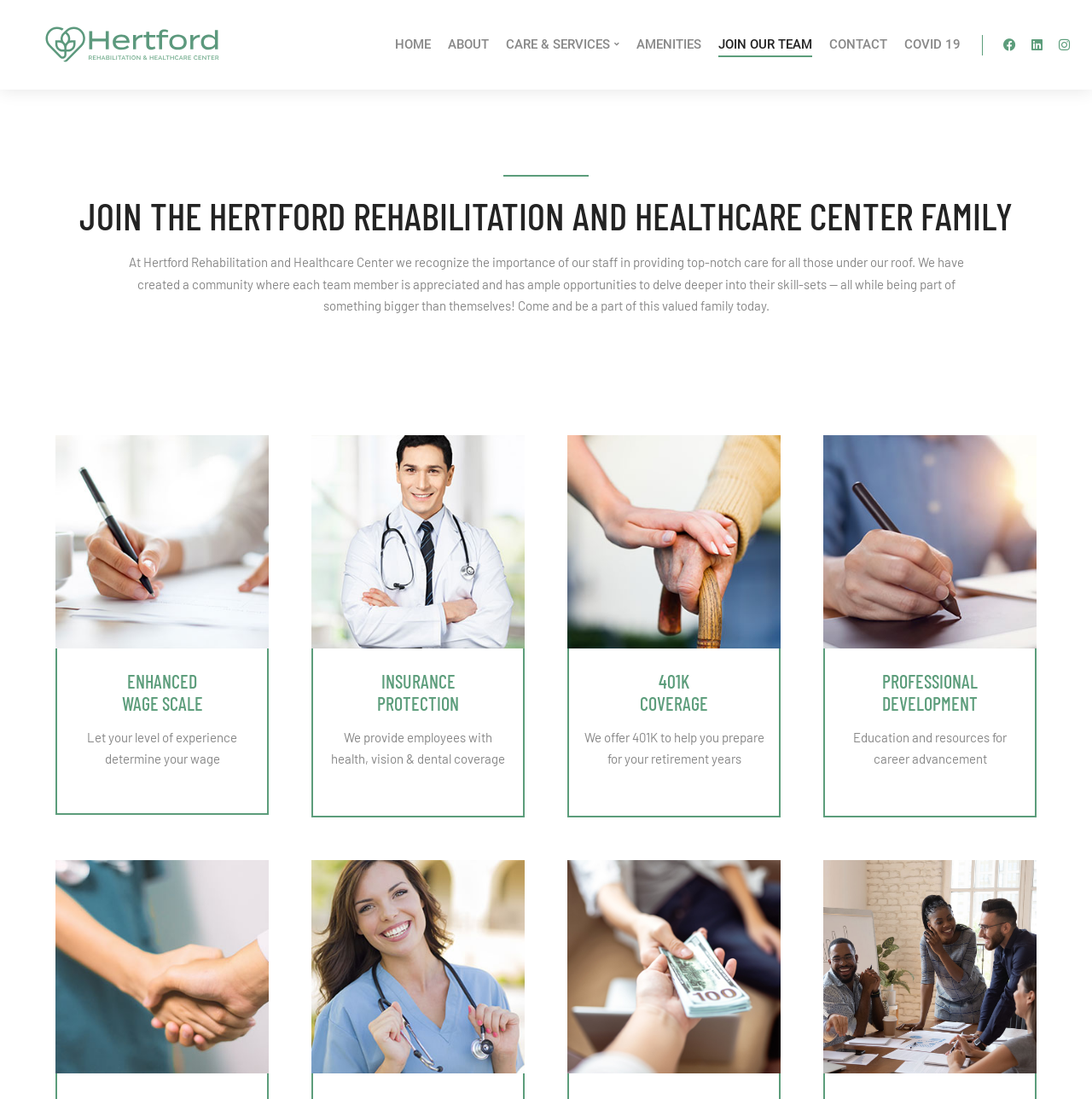How many images are there in the 'JOIN THE HERTFORD REHABILITATION AND HEALTHCARE CENTER FAMILY' section?
Kindly offer a detailed explanation using the data available in the image.

I counted the images by looking at the images 'Hertford enhanced wage scale', 'Hertford Insurance Protection', 'Hertford 401K Coverage', and 'Hertford Professional Development' which are located in the 'JOIN THE HERTFORD REHABILITATION AND HEALTHCARE CENTER FAMILY' section, indicating that there are four images.